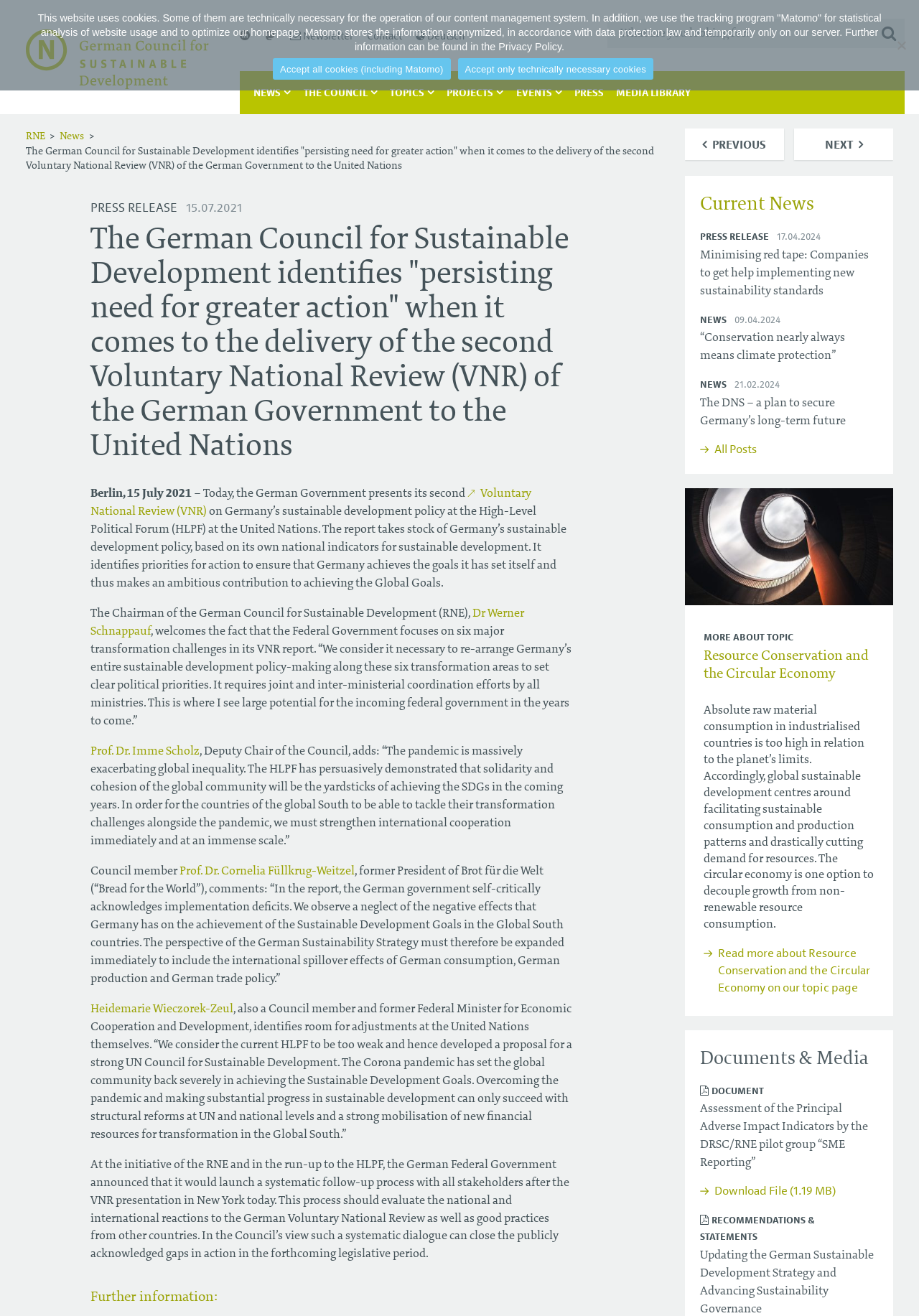Give a comprehensive overview of the webpage, including key elements.

The webpage is about the German Council for Sustainable Development, and it appears to be a news article or press release page. At the top, there is a logo of RNE (Rat für Nachhaltige Entwicklung, or German Council for Sustainable Development) and a navigation menu with links to NEWS, THE COUNCIL, TOPICS, PROJECTS, EVENTS, PRESS, and MEDIA LIBRARY.

Below the navigation menu, there is a breadcrumb navigation showing the current page's location: RNE > News. The main content of the page is a press release article titled "The German Council for Sustainable Development identifies 'persisting need for greater action' when it comes to the delivery of the second Voluntary National Review (VNR) of the German Government to the United Nations." The article is dated July 15, 2021, and it discusses the German Government's report on sustainable development policy.

The article is divided into several sections, with quotes from various council members and experts. There are also links to other news articles and documents related to sustainable development.

On the right side of the page, there is a section titled "Current News" with links to three news articles, each with a title, date, and a brief summary. Below this section, there is a link to "All Posts" and another link to a topic page about "Resource Conservation and the Circular Economy."

At the bottom of the page, there is a section titled "Documents & Media" with a single article or document listed.